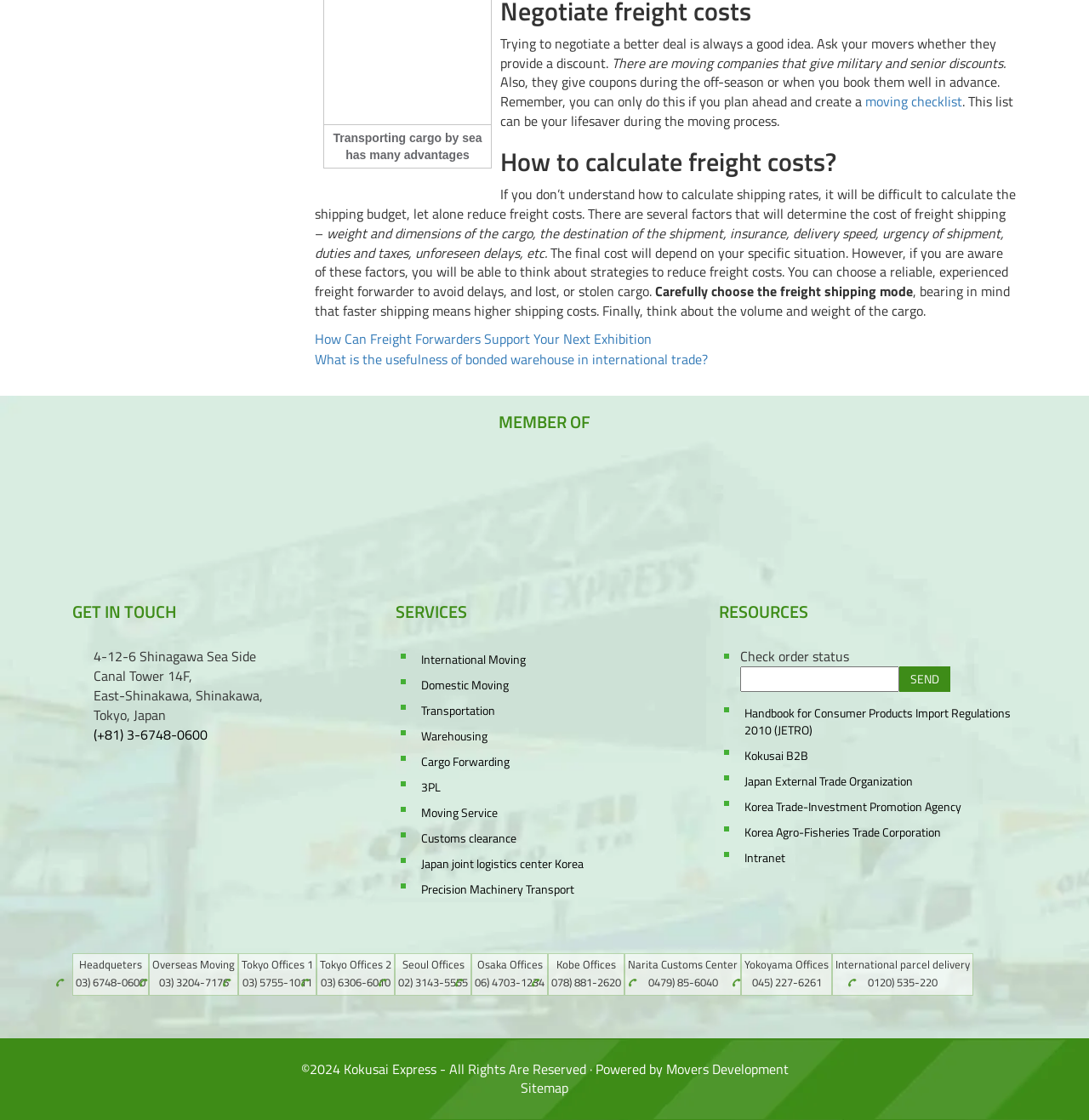What is the purpose of creating a moving checklist?
Please craft a detailed and exhaustive response to the question.

According to the text, creating a moving checklist can be a lifesaver during the moving process, implying that it helps to ensure a smooth and organized move.